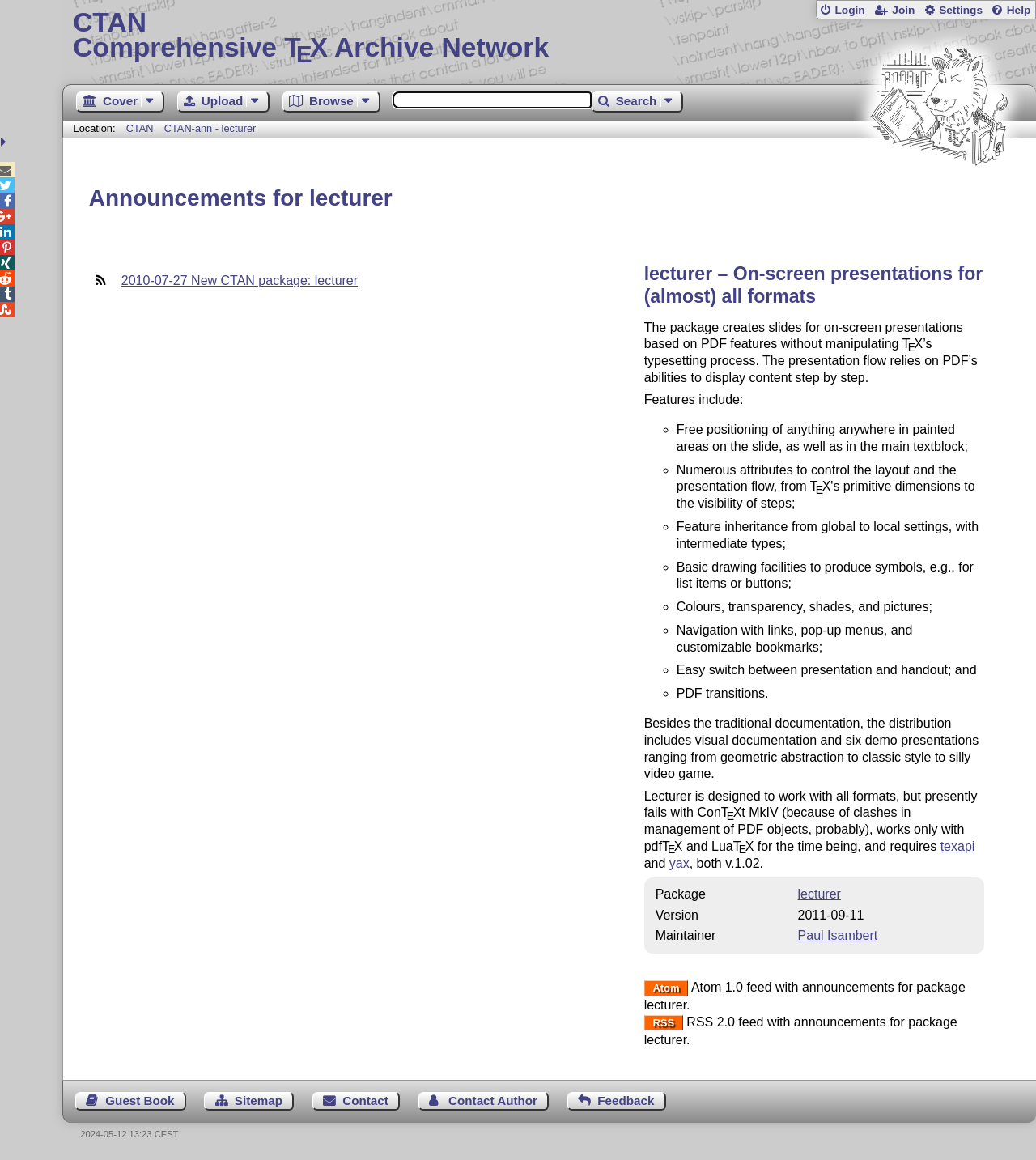Determine the bounding box coordinates of the clickable region to execute the instruction: "View the lecturer package details". The coordinates should be four float numbers between 0 and 1, denoted as [left, top, right, bottom].

[0.158, 0.105, 0.247, 0.116]